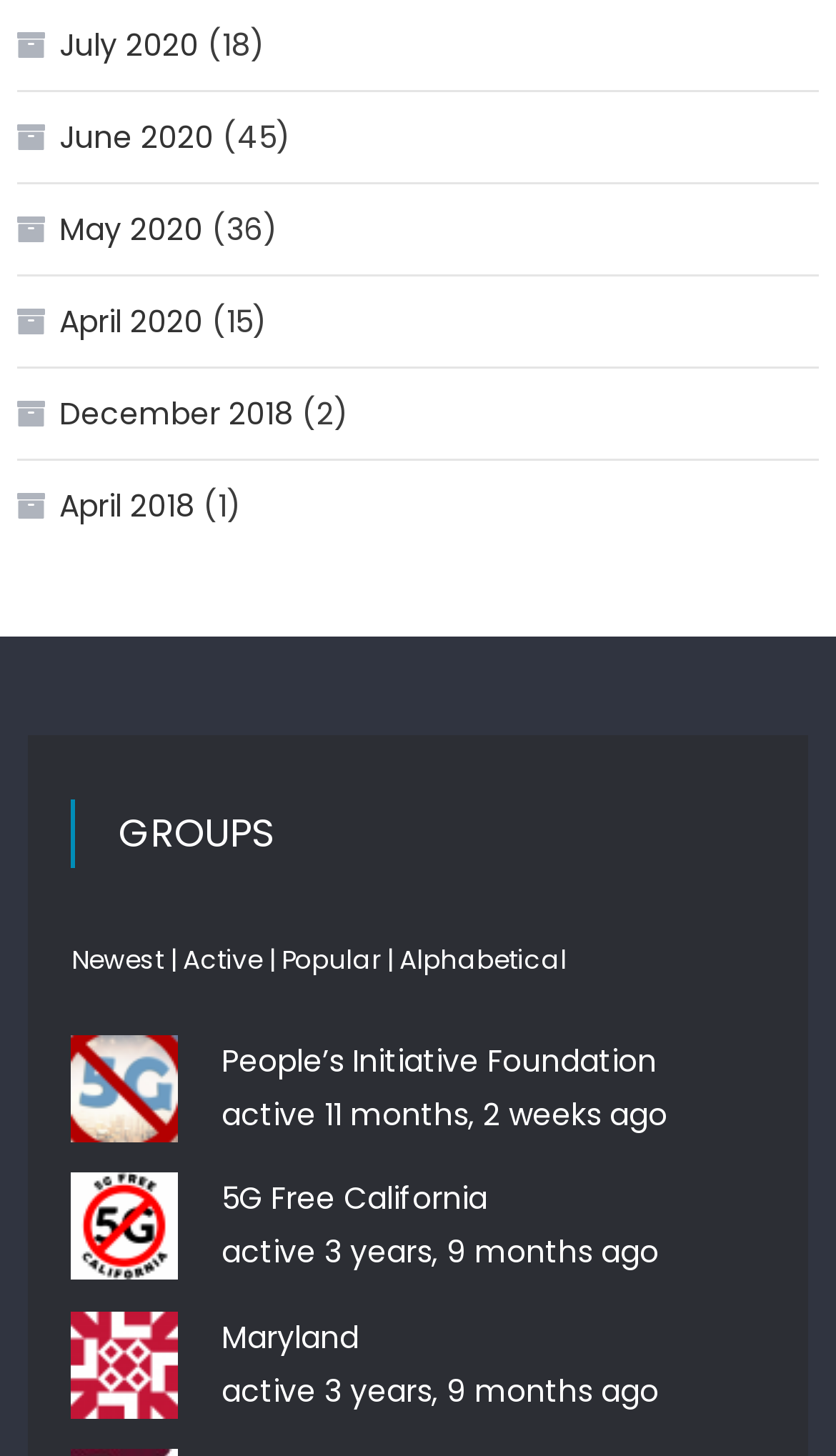Find the bounding box coordinates of the clickable area required to complete the following action: "View 5G Free California".

[0.265, 0.808, 0.583, 0.838]